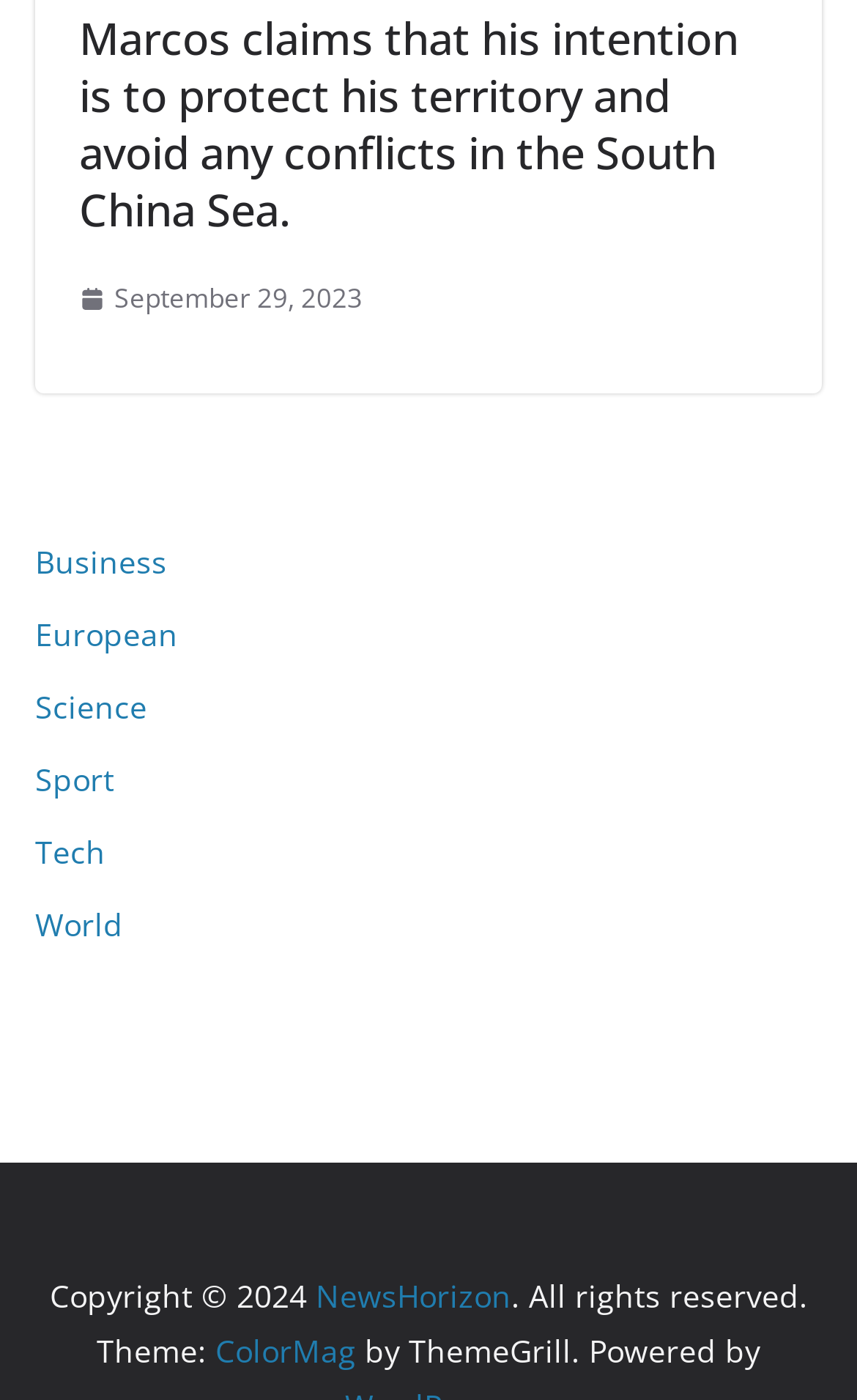Who is the owner of the copyright?
Provide a thorough and detailed answer to the question.

I found the owner of the copyright by looking at the static text element with the text 'Copyright © 2024' which is located at the bottom of the webpage, and the link element with the text 'NewsHorizon' which is located next to it.